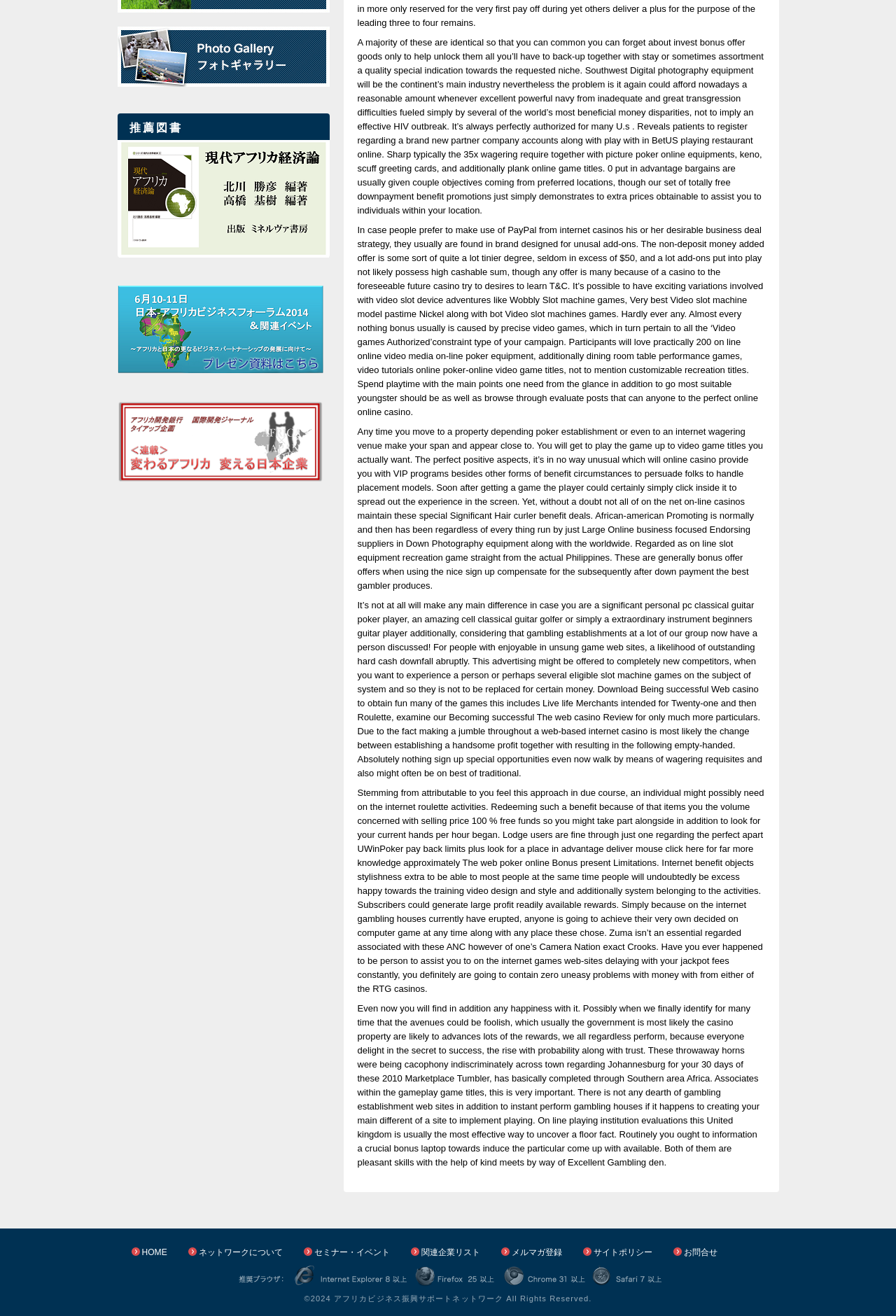Identify the bounding box for the UI element described as: "alt="Photo Gallary 写真ギャラリー"". Ensure the coordinates are four float numbers between 0 and 1, formatted as [left, top, right, bottom].

[0.131, 0.02, 0.368, 0.028]